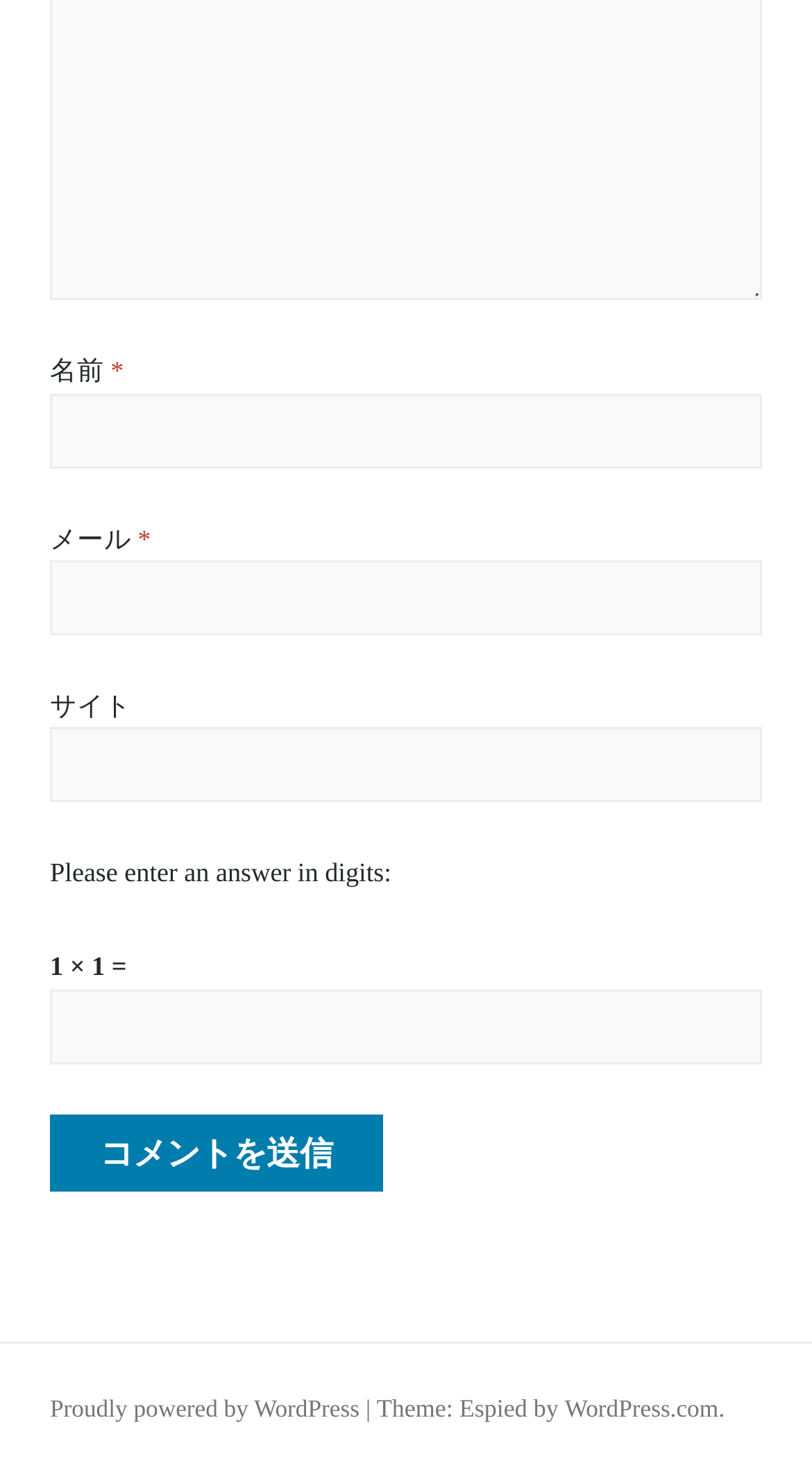What is the purpose of the button?
Answer the question with detailed information derived from the image.

The button has the text 'コメントを送信' which translates to 'Send a comment', suggesting that its purpose is to submit a comment or feedback.